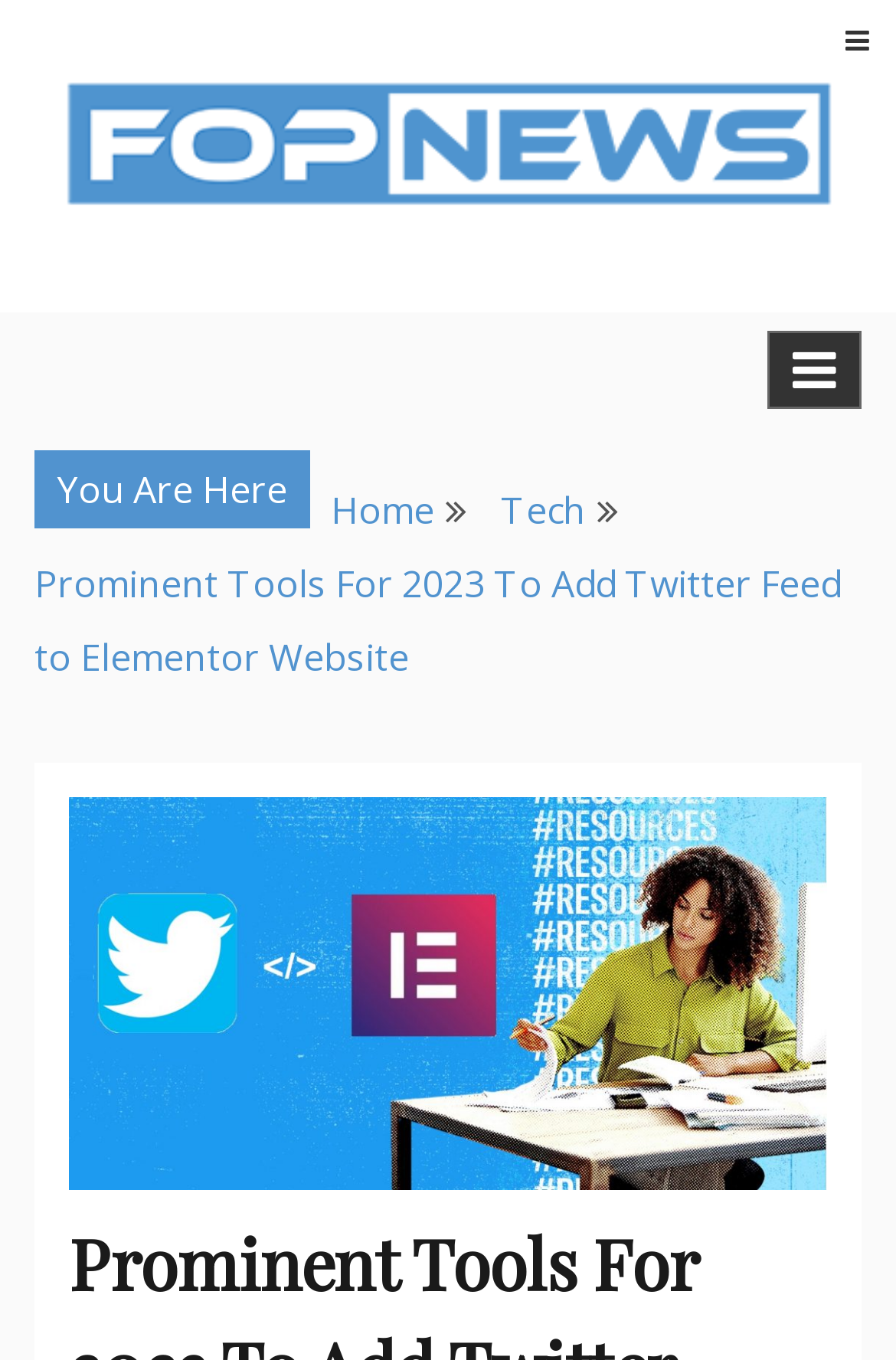Give a detailed account of the webpage, highlighting key information.

The webpage appears to be a news article or blog post from Fop News, with a focus on prominent tools for adding Twitter feeds to Elementor websites in 2023. 

At the top left of the page, there is a logo of Fop News, accompanied by a link to the website's homepage. Next to the logo, there is a link to the latest world news and breaking news. 

On the top right, there is a button with an icon, possibly a search or menu button. Below this button, there is a breadcrumbs navigation menu, which shows the current page's location in the website's hierarchy. The breadcrumbs menu starts with a "You Are Here" label, followed by links to the home page, the tech category, and the current page.

The main content of the page is not explicitly described in the accessibility tree, but based on the meta description, it likely discusses various tools available in the market for embedding Twitter feeds on Elementor websites.

There is an image on the page, possibly an illustration or a screenshot, related to Elementor websites. It is positioned below the breadcrumbs menu, taking up a significant portion of the page's width.